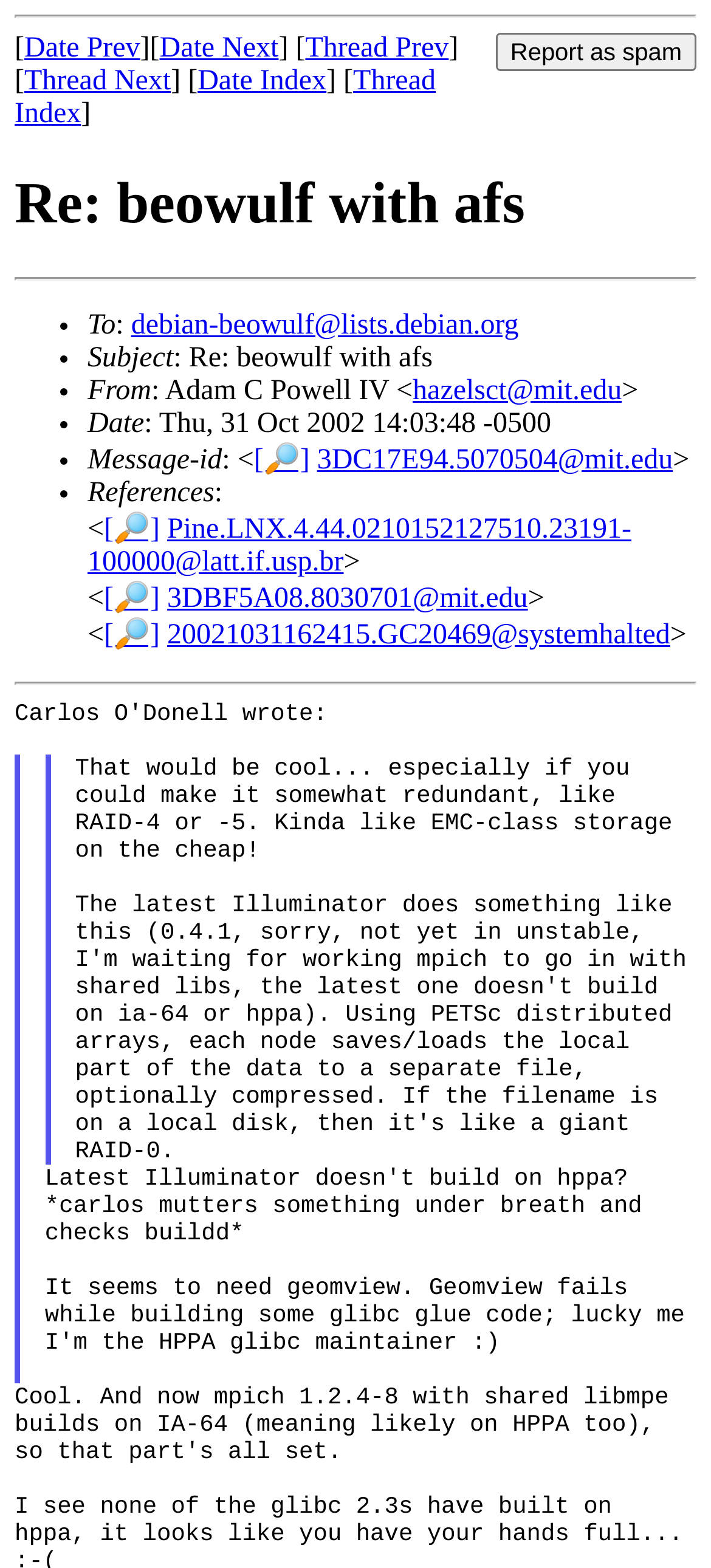Identify and extract the main heading from the webpage.

Re: beowulf with afs